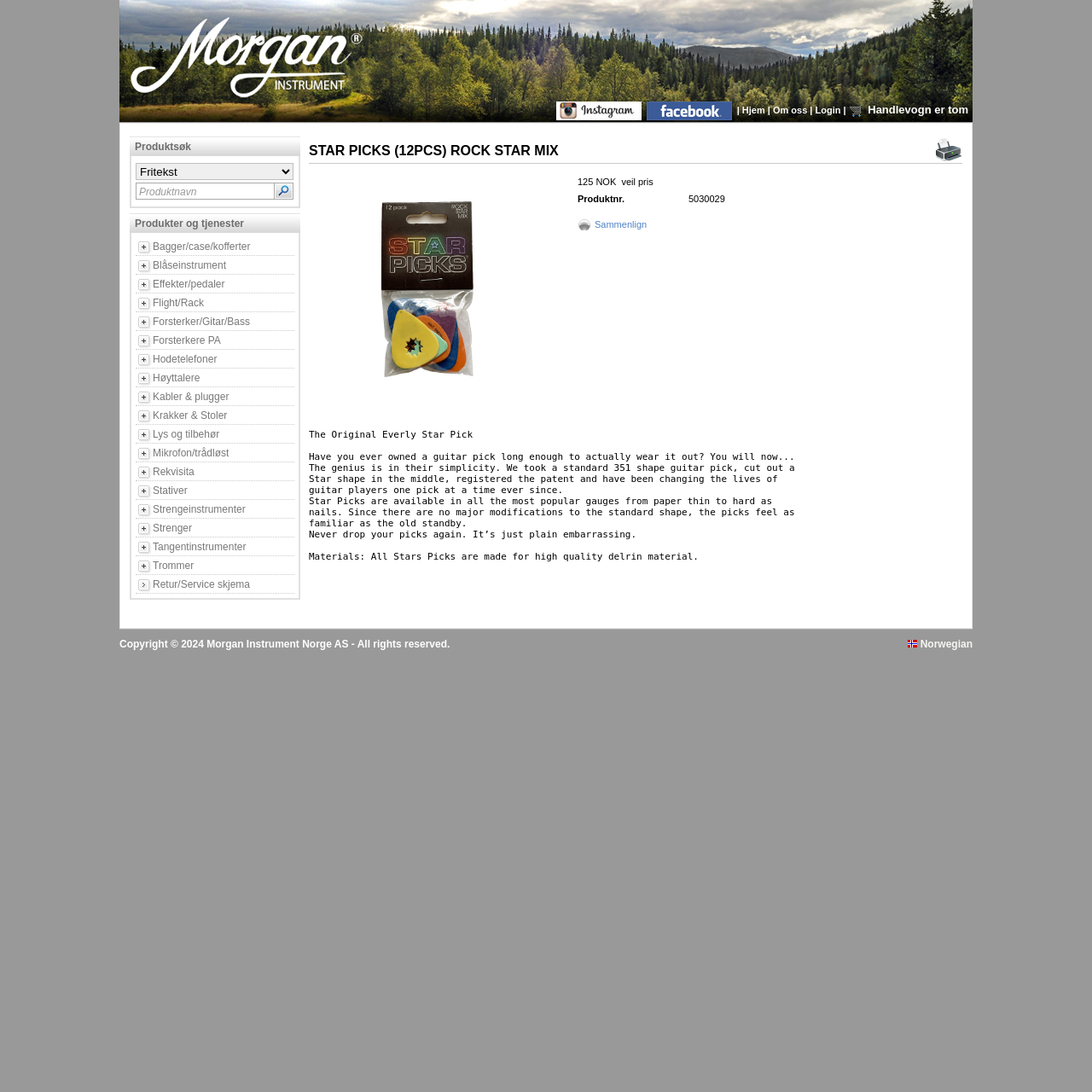Point out the bounding box coordinates of the section to click in order to follow this instruction: "Go to Facebook page".

[0.592, 0.096, 0.675, 0.105]